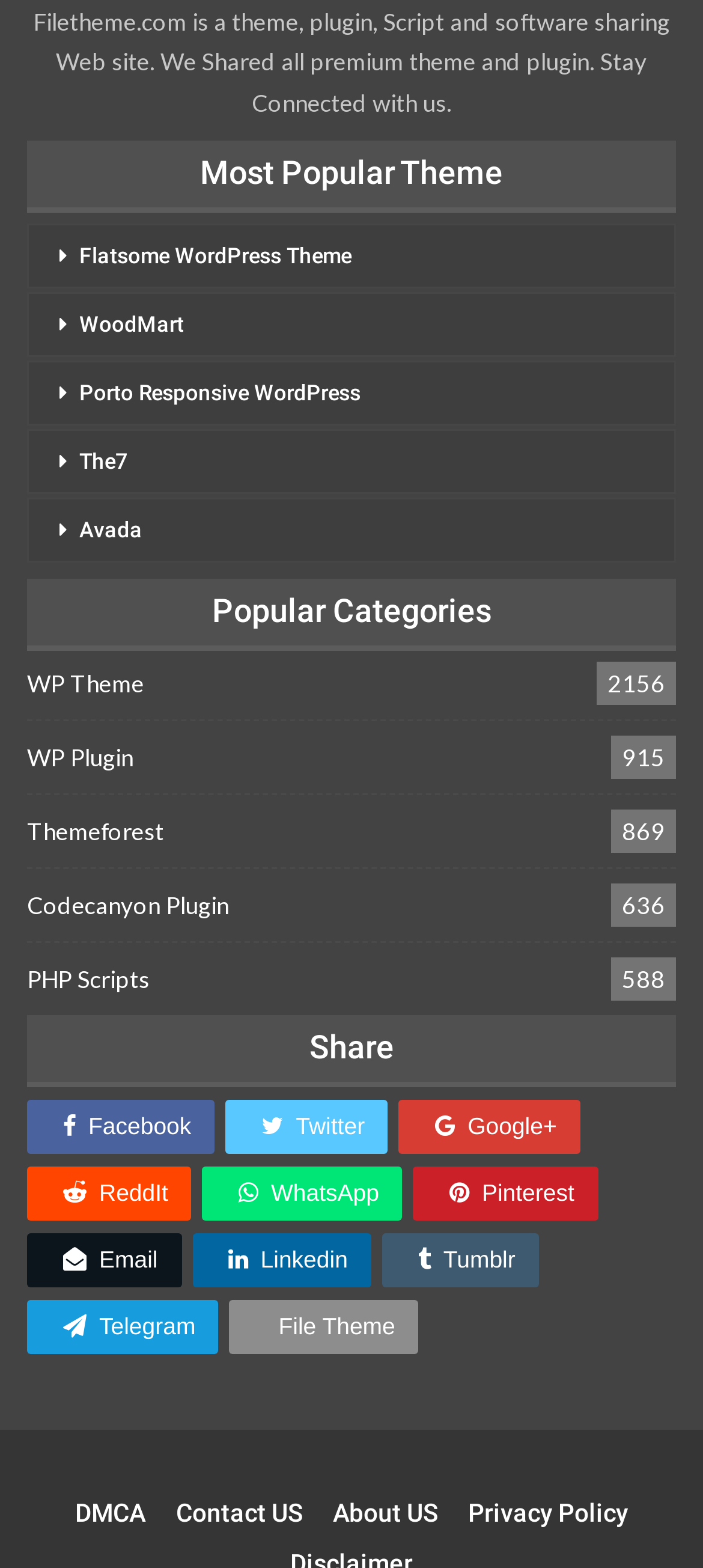Determine the bounding box coordinates of the area to click in order to meet this instruction: "Share on Twitter".

[0.321, 0.701, 0.552, 0.736]